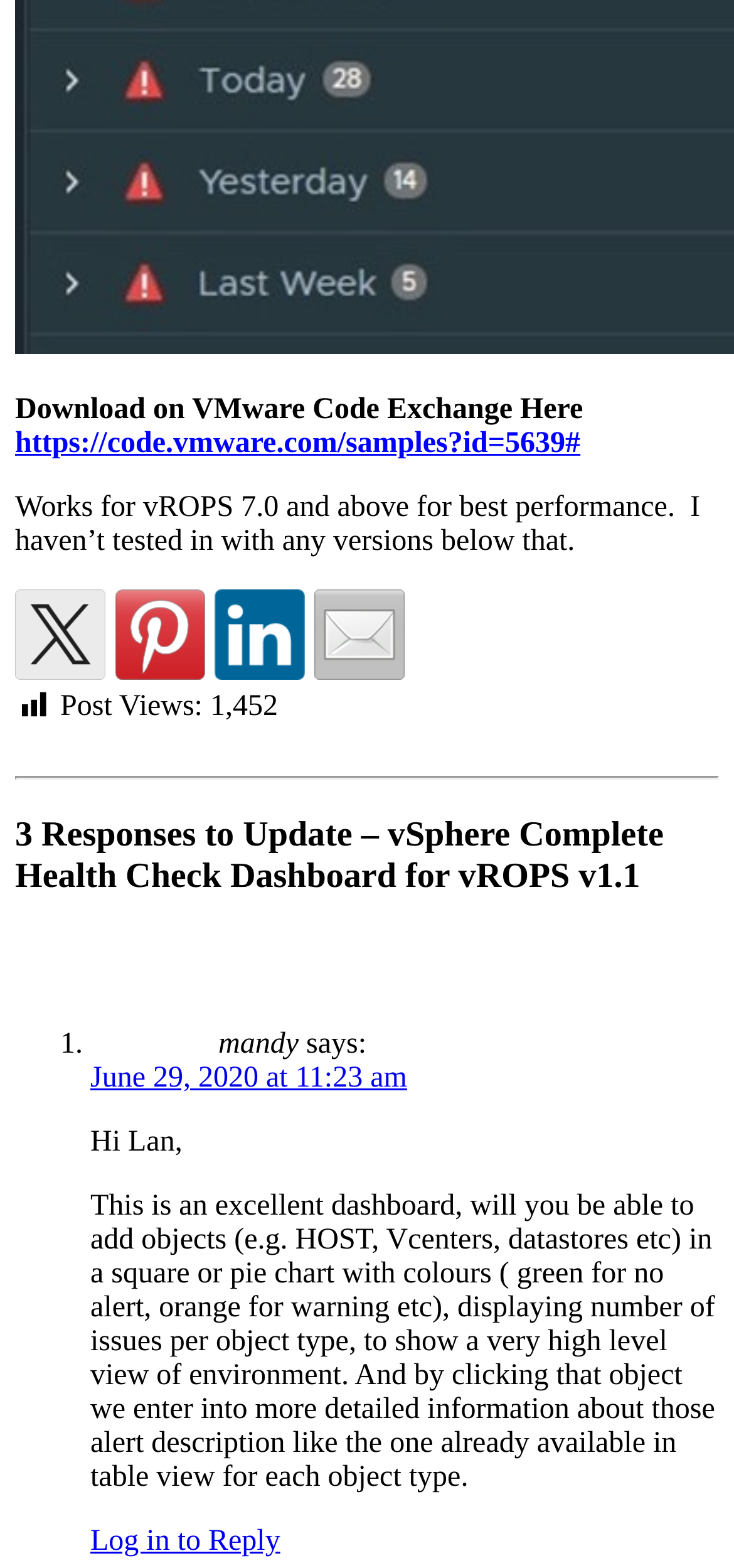Answer the question briefly using a single word or phrase: 
What is the purpose of the dashboard?

Health check